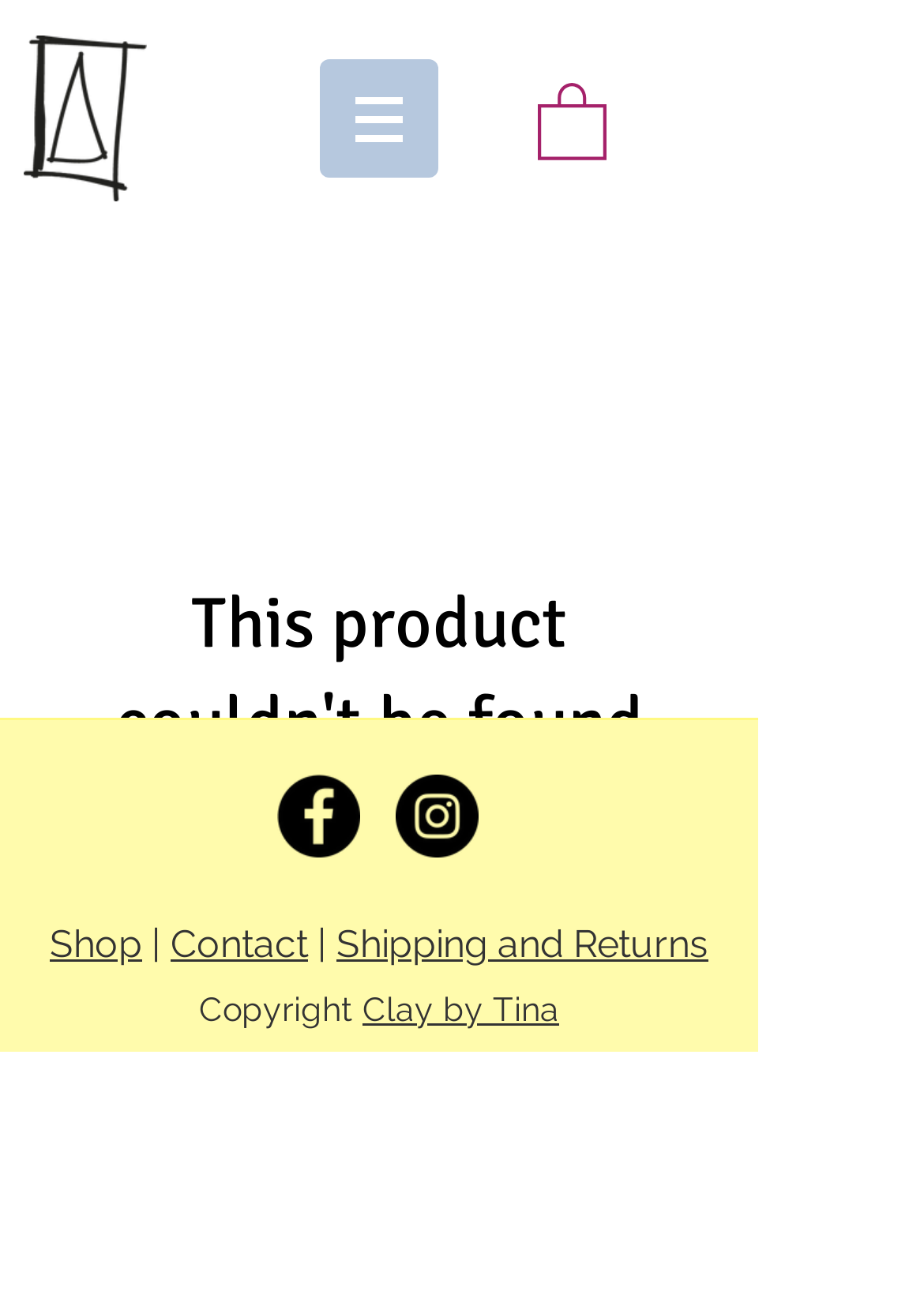Please provide the bounding box coordinates in the format (top-left x, top-left y, bottom-right x, bottom-right y). Remember, all values are floating point numbers between 0 and 1. What is the bounding box coordinate of the region described as: Shipping and Returns

[0.364, 0.714, 0.767, 0.749]